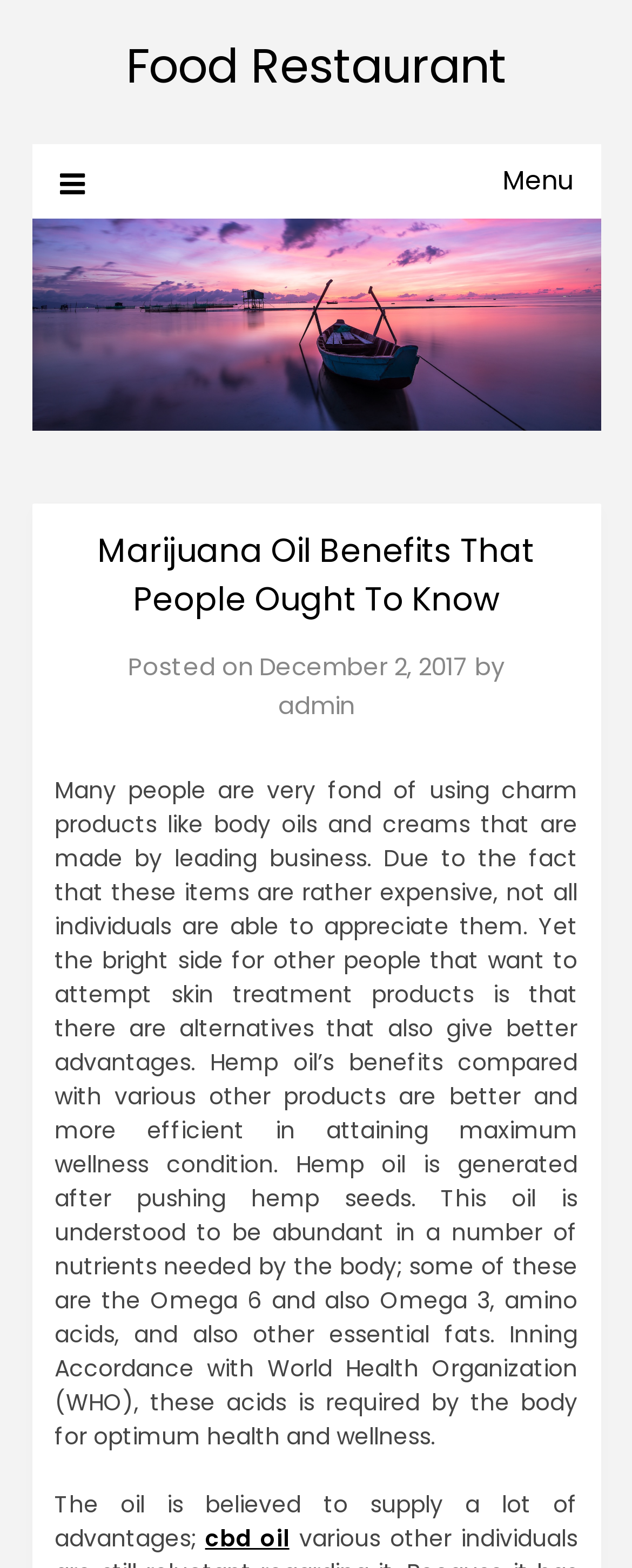Find the headline of the webpage and generate its text content.

Marijuana Oil Benefits That People Ought To Know